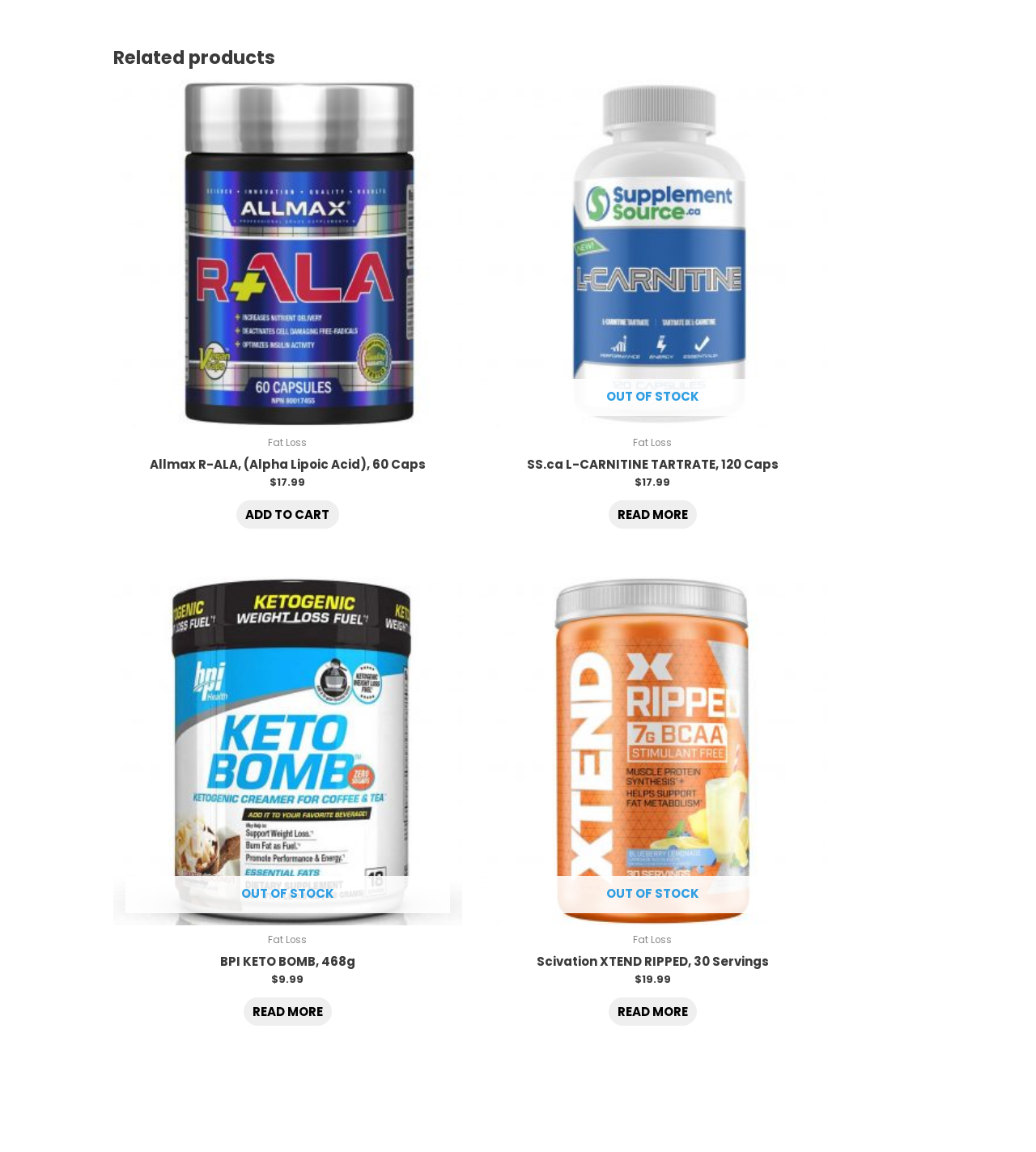What are the hours of operation on Saturday and Sunday?
Based on the image content, provide your answer in one word or a short phrase.

11:00AM - 3:00PM PST